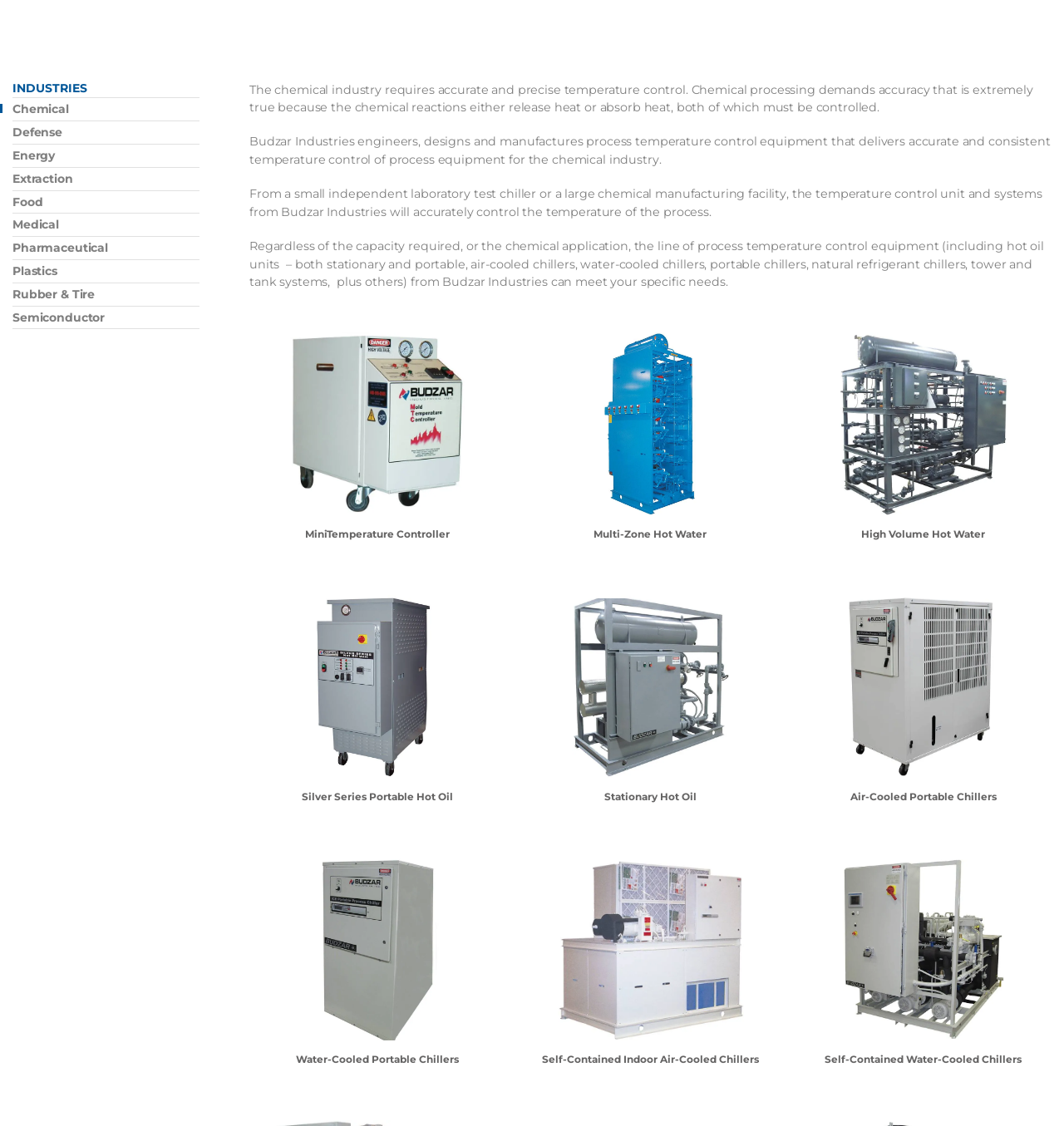Provide the bounding box coordinates for the UI element that is described by this text: "Self-Contained Indoor Air-Cooled Chillers". The coordinates should be in the form of four float numbers between 0 and 1: [left, top, right, bottom].

[0.499, 0.761, 0.724, 0.946]